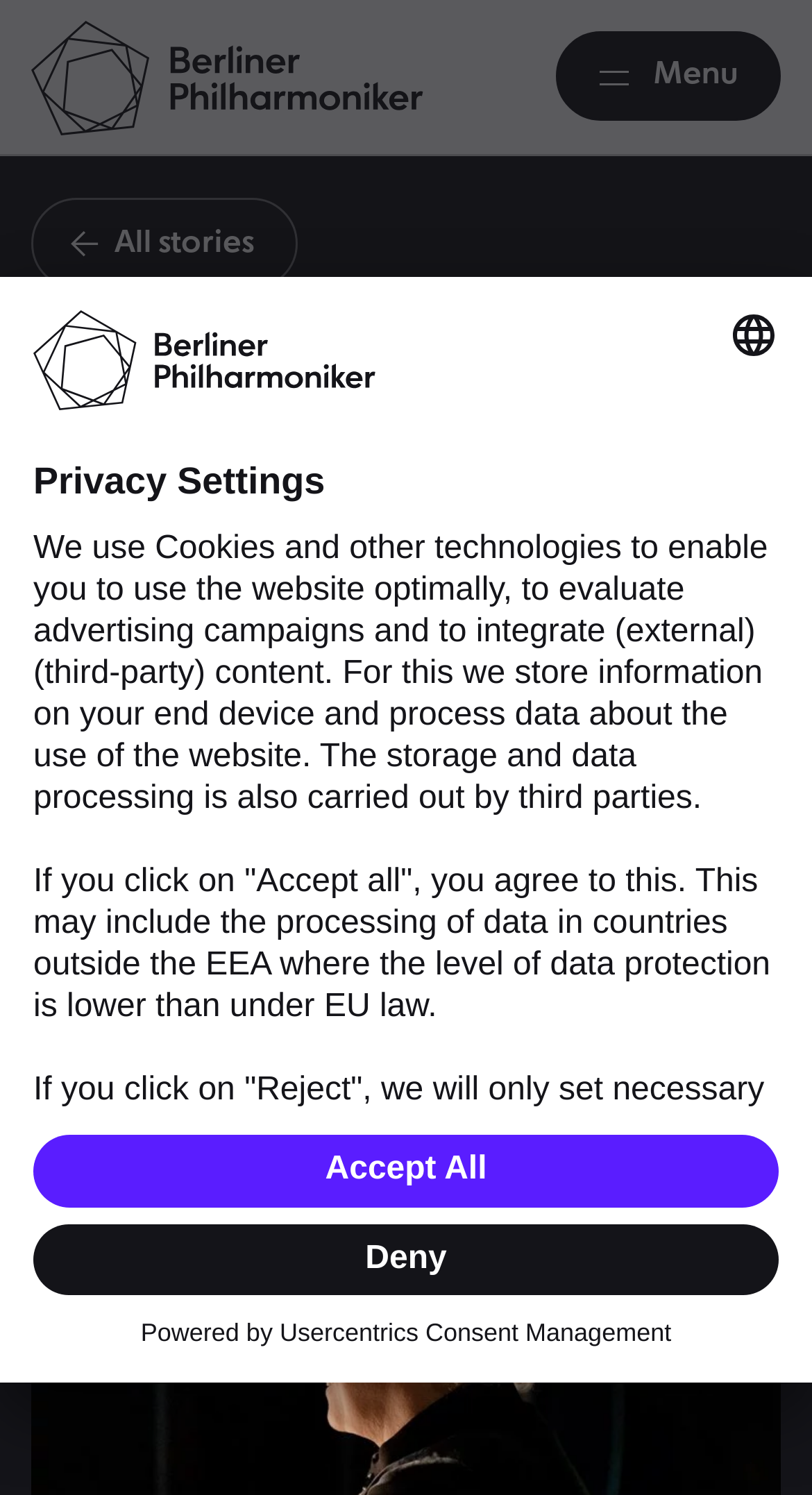Please locate the bounding box coordinates of the element that should be clicked to achieve the given instruction: "View product details".

None